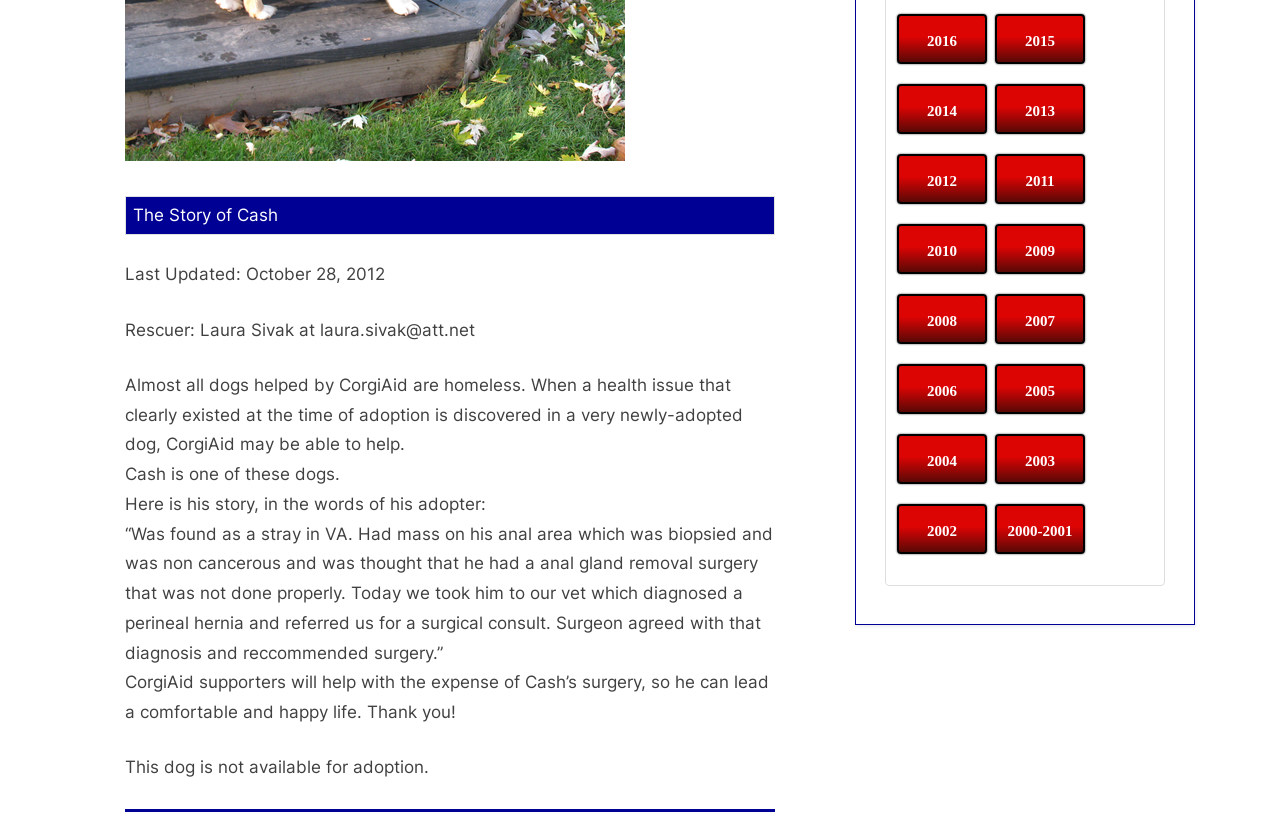Provide the bounding box coordinates in the format (top-left x, top-left y, bottom-right x, bottom-right y). All values are floating point numbers between 0 and 1. Determine the bounding box coordinate of the UI element described as: 2009

[0.777, 0.275, 0.848, 0.337]